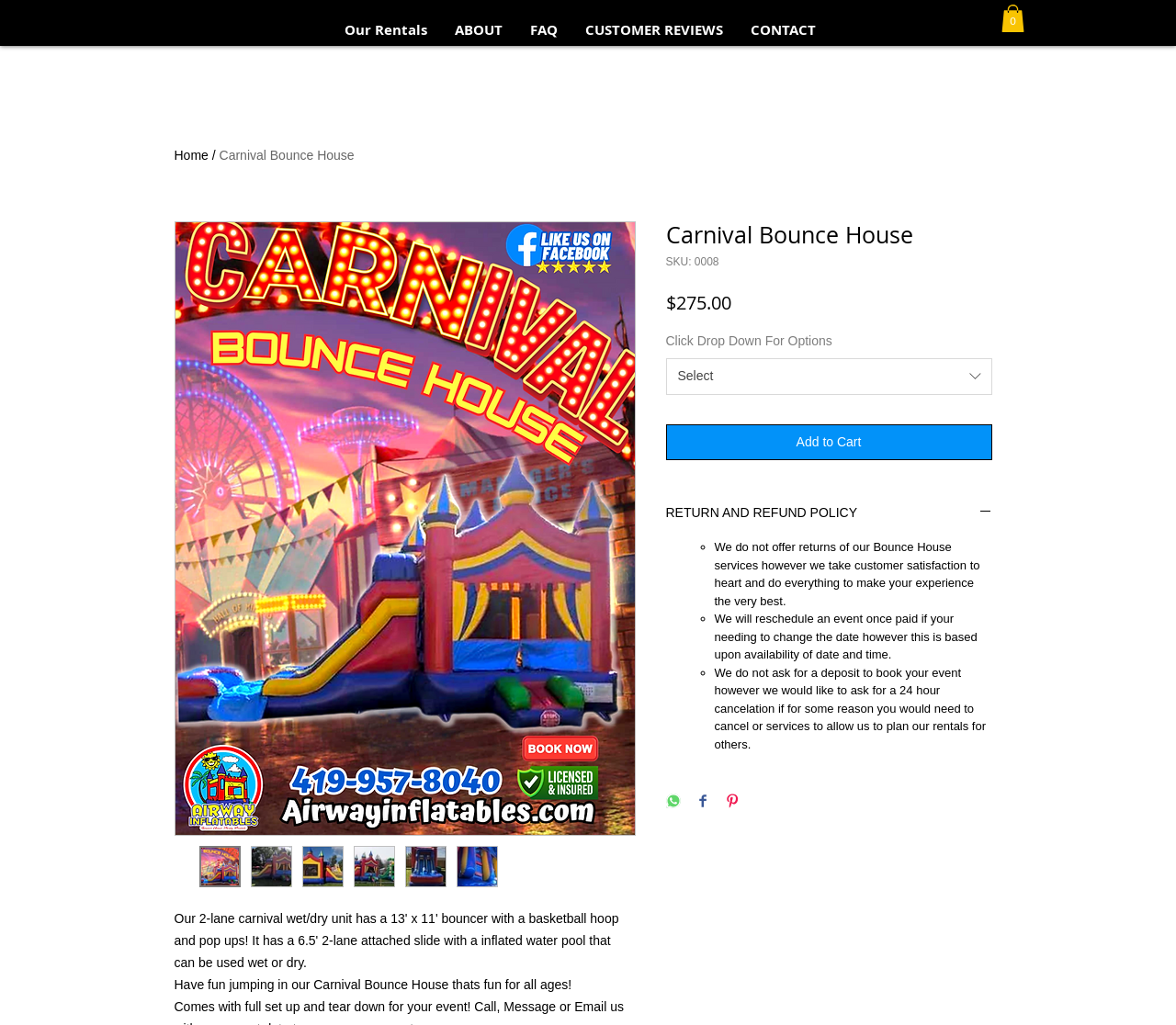Identify and extract the heading text of the webpage.

Carnival Bounce House